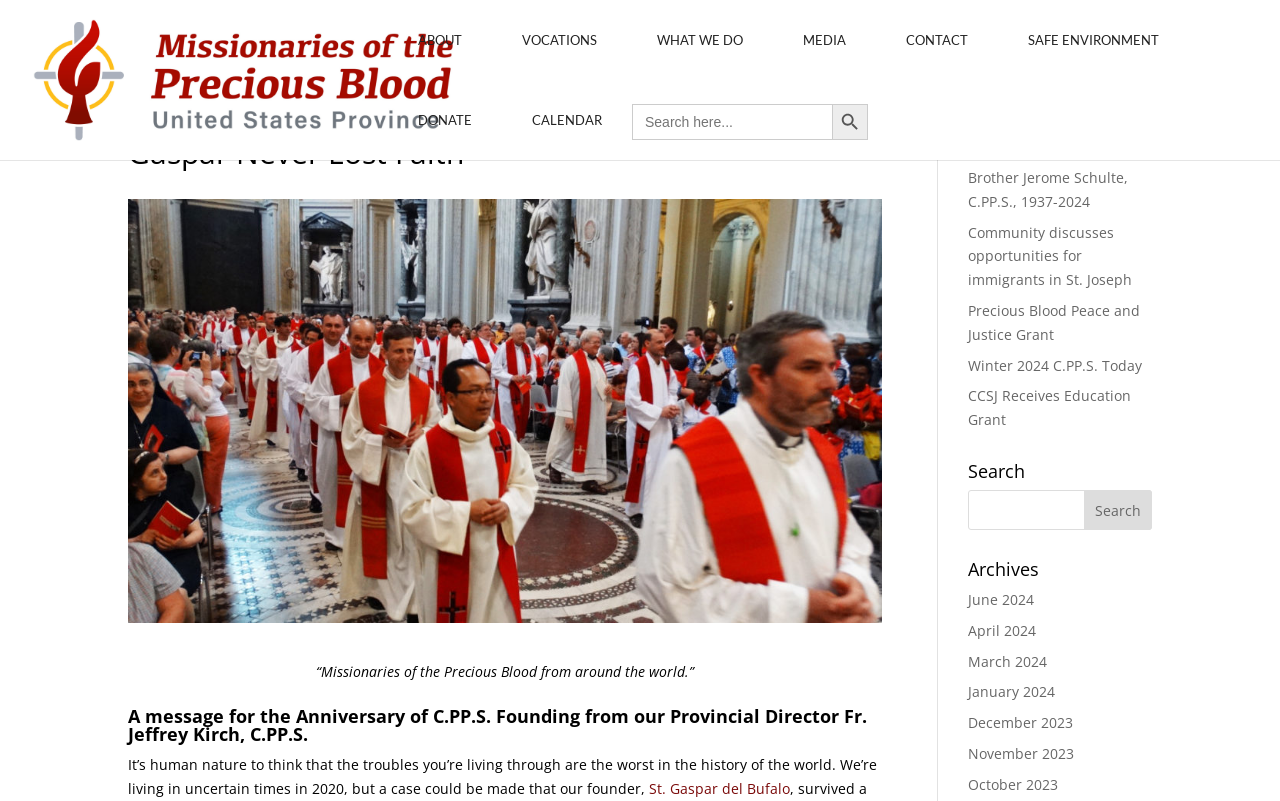What are the recent posts about?
Please give a detailed answer to the question using the information shown in the image.

The recent posts are about various topics, including Brother Jerome Schulte, Community discusses opportunities for immigrants in St. Joseph, Precious Blood Peace and Justice Grant, Winter 2024 C.PP.S. Today, and CCSJ Receives Education Grant, as can be seen in the 'Recent Posts' section.